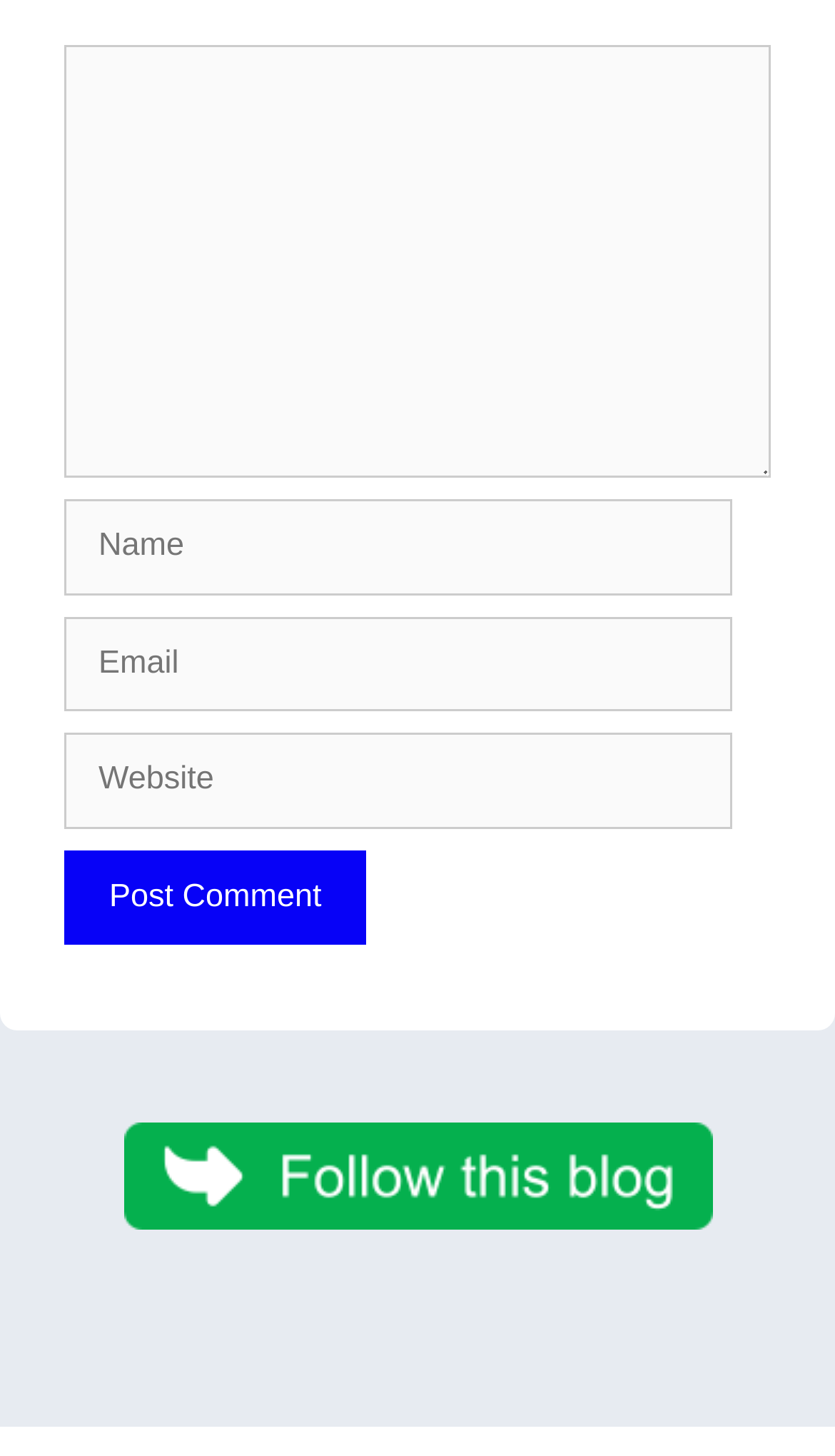What is the first field in the comment form?
Refer to the image and give a detailed answer to the question.

The first field in the comment form is 'Comment' because the textbox with the label 'Comment' is the first input field in the form, as indicated by its bounding box coordinates [0.077, 0.031, 0.923, 0.329] which is at the top of the form.